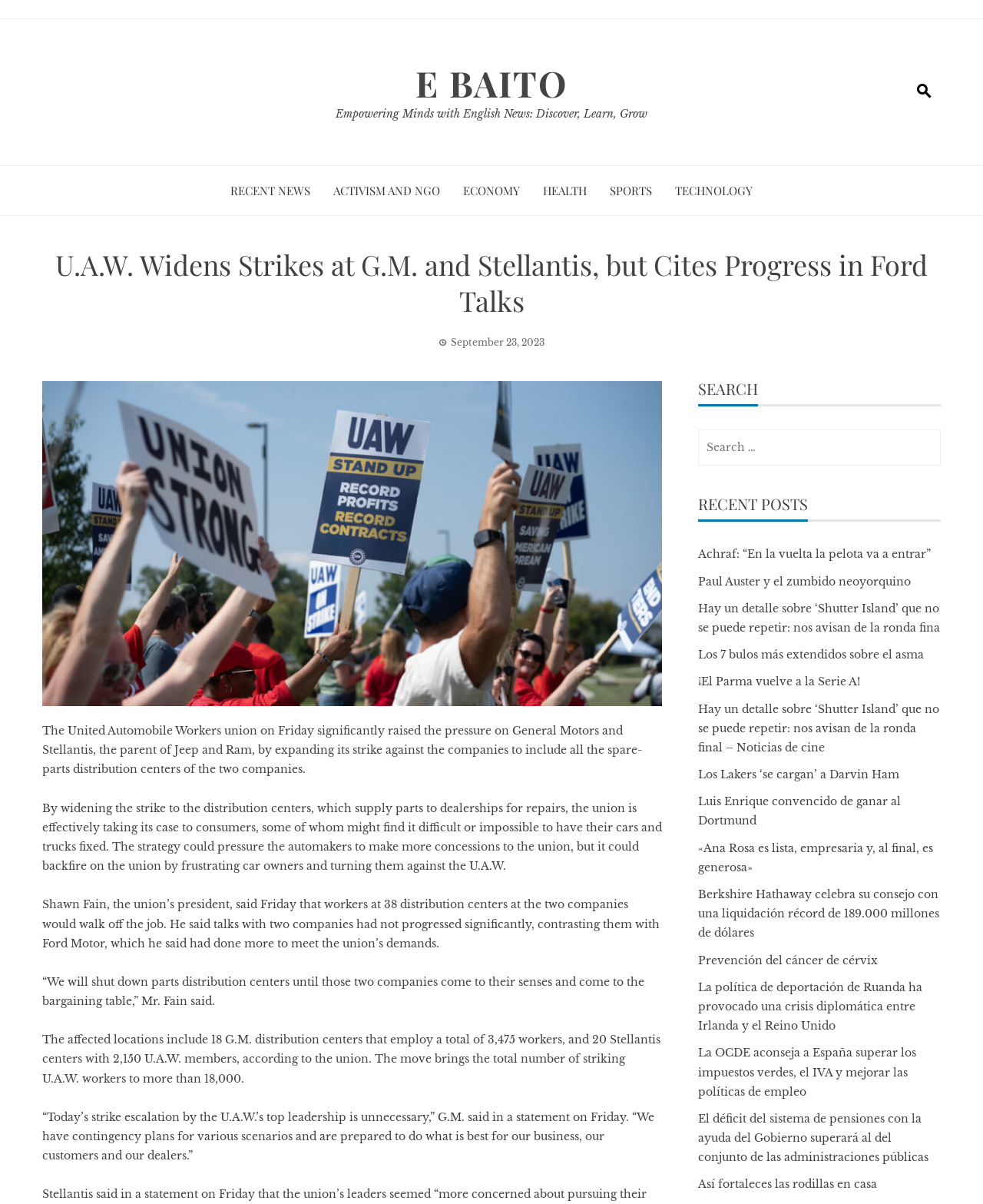Locate the bounding box coordinates of the element I should click to achieve the following instruction: "Search for something".

[0.71, 0.357, 0.957, 0.387]